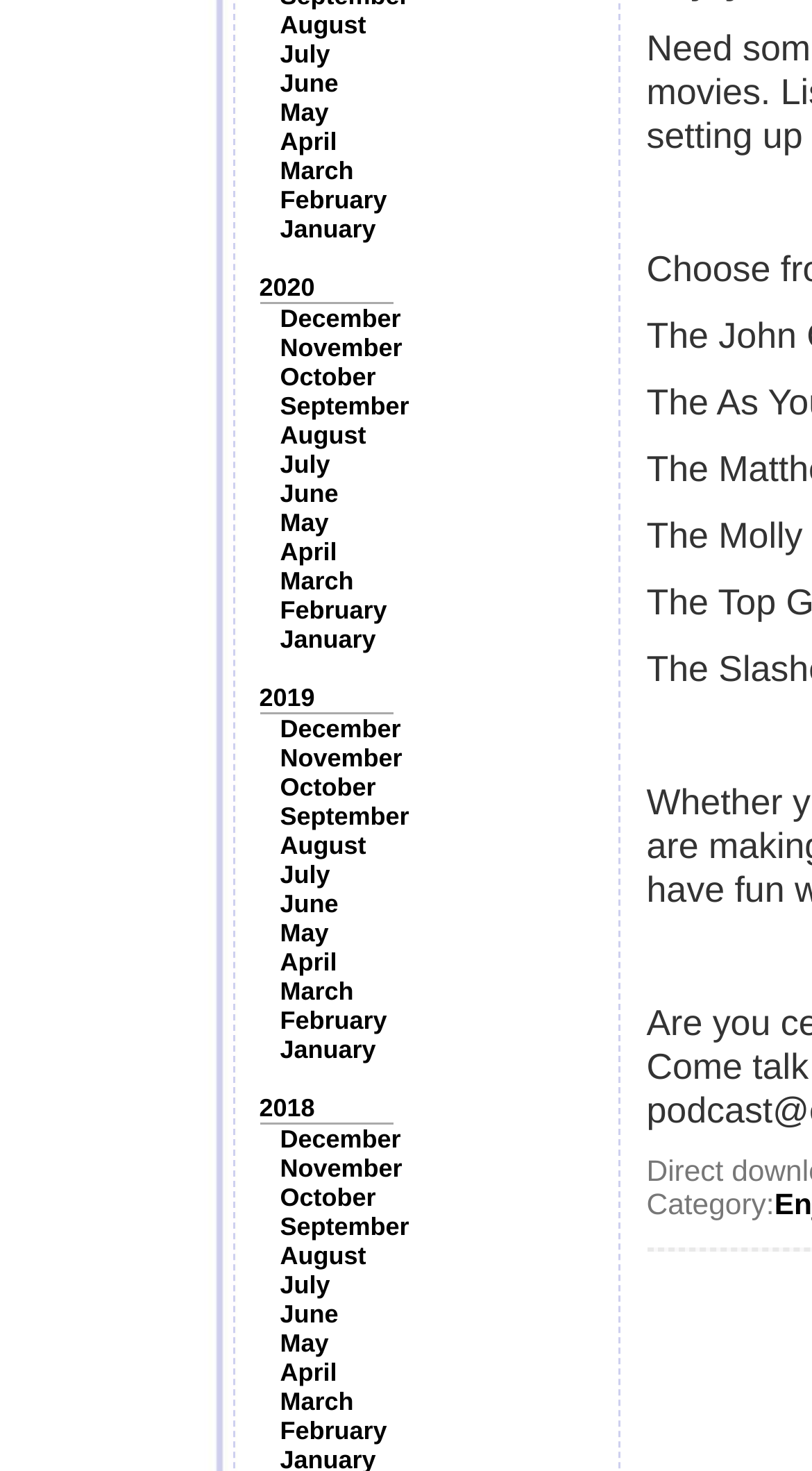Provide a brief response to the question below using a single word or phrase: 
How many years are listed on the webpage?

3